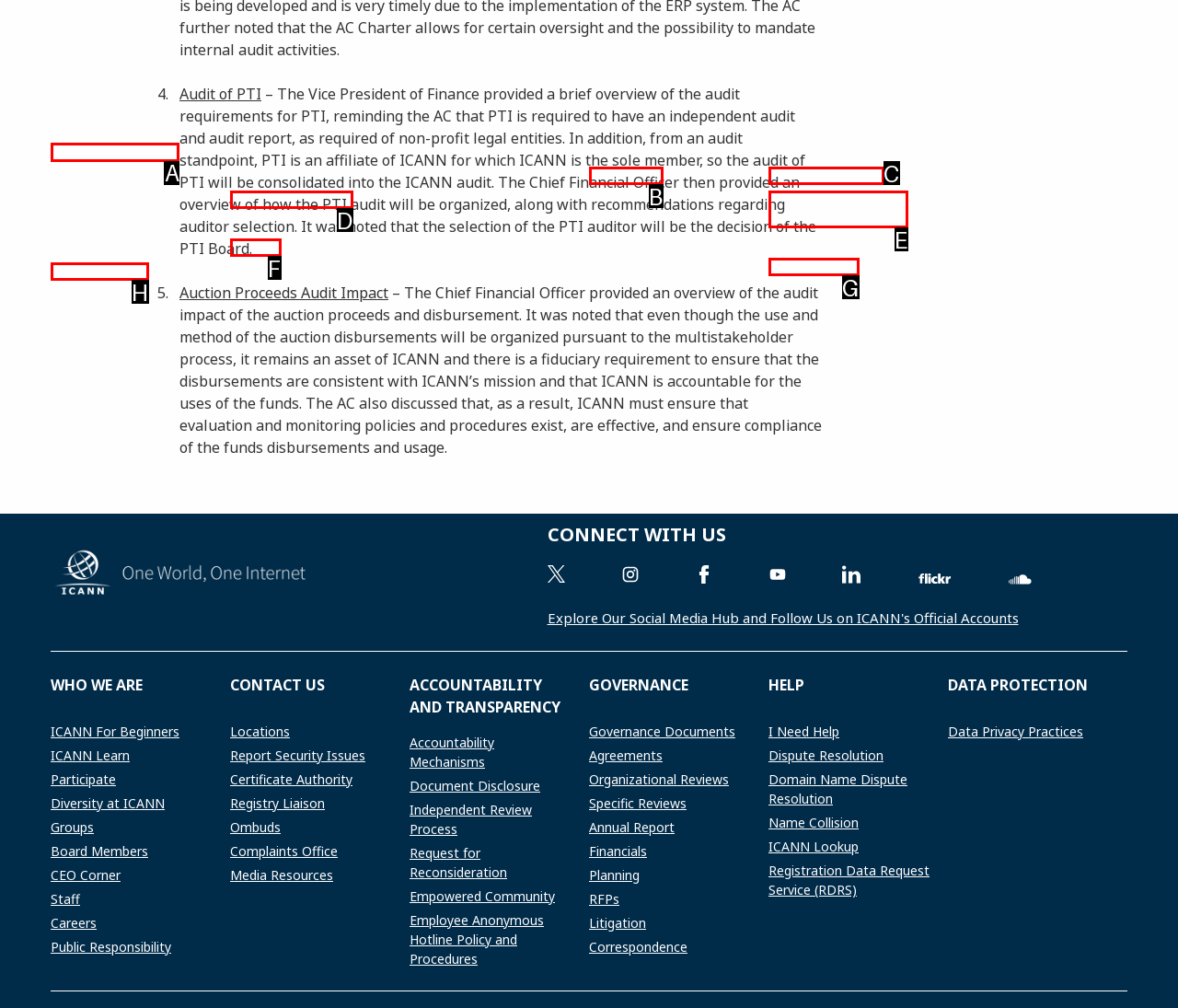Tell me which letter corresponds to the UI element that should be clicked to fulfill this instruction: Learn about ICANN for beginners
Answer using the letter of the chosen option directly.

A